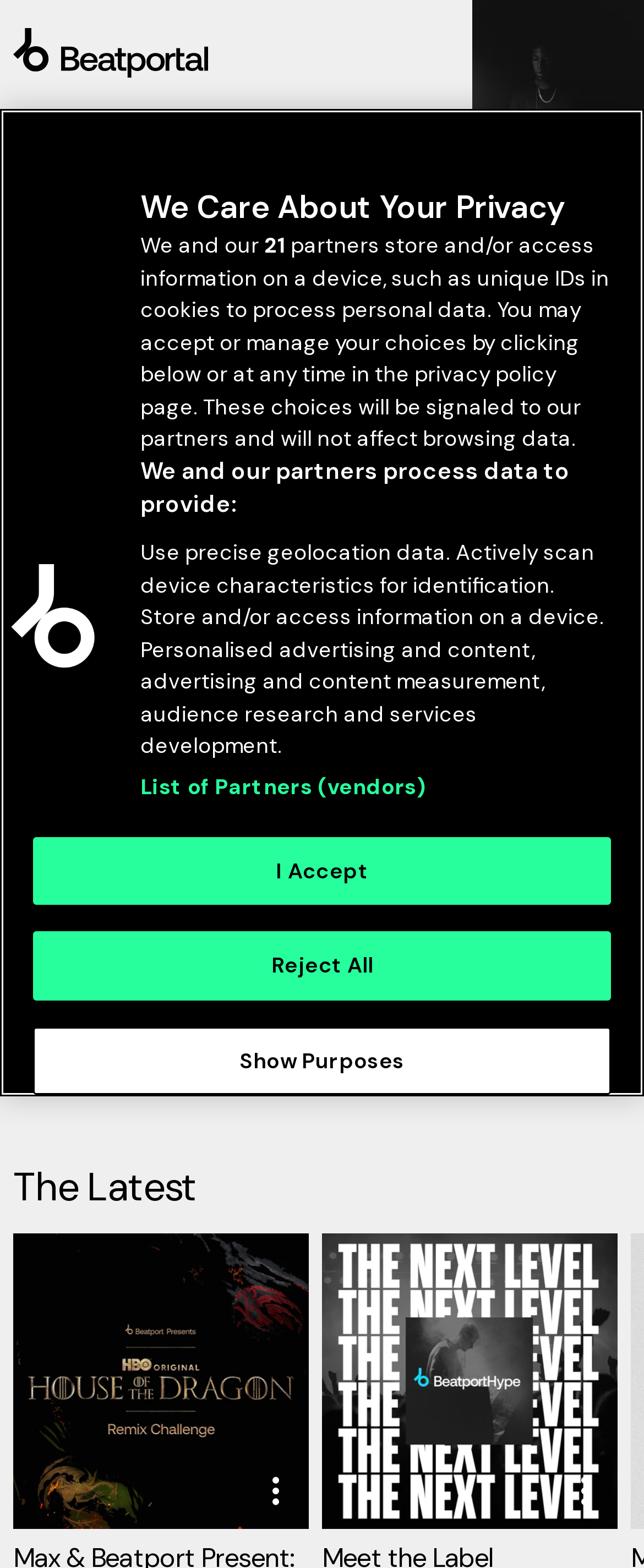Please specify the bounding box coordinates of the area that should be clicked to accomplish the following instruction: "Subscribe to Accelerating News". The coordinates should consist of four float numbers between 0 and 1, i.e., [left, top, right, bottom].

None